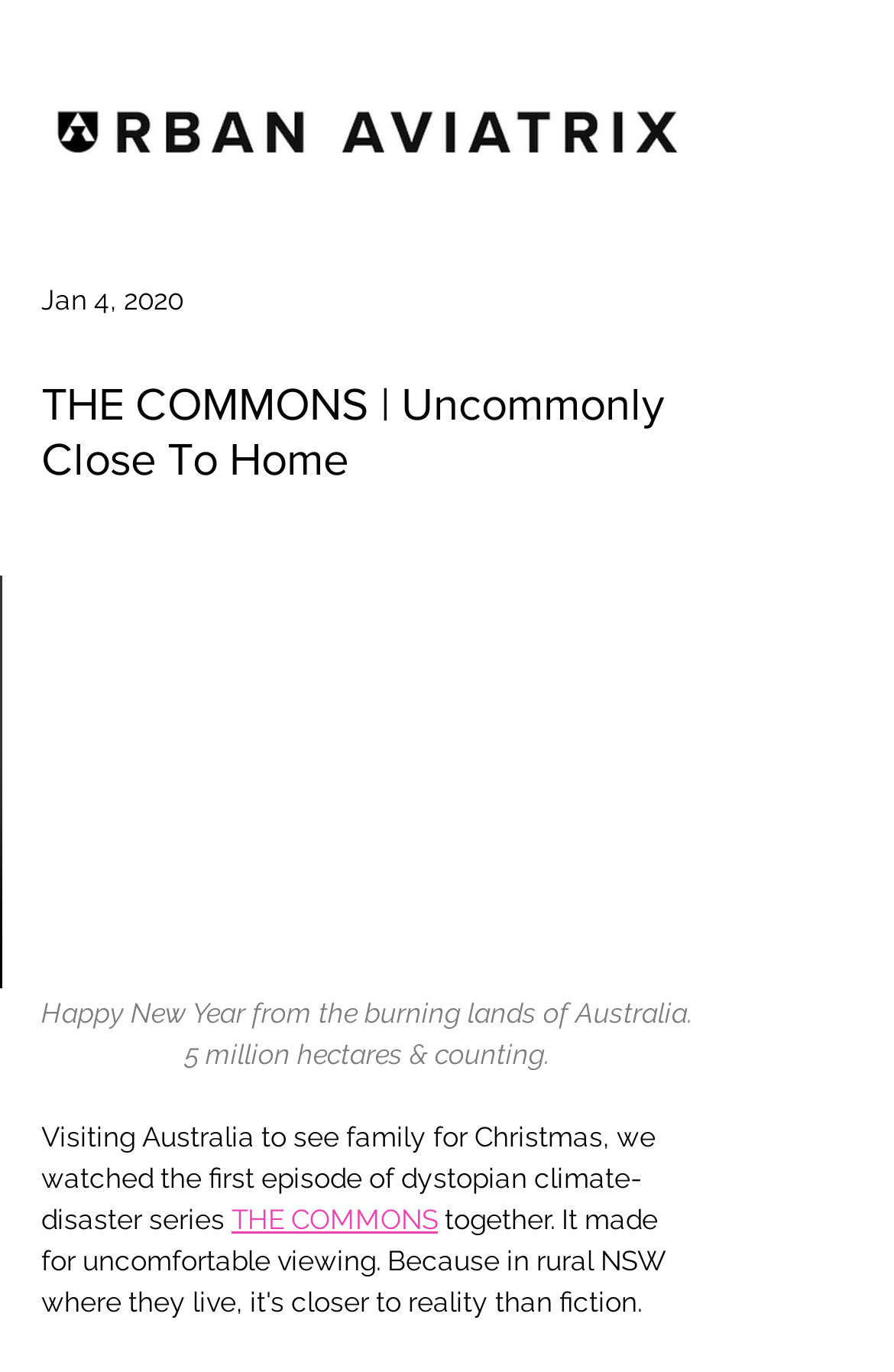Please extract and provide the main headline of the webpage.

THE COMMONS | Uncommonly Close To Home